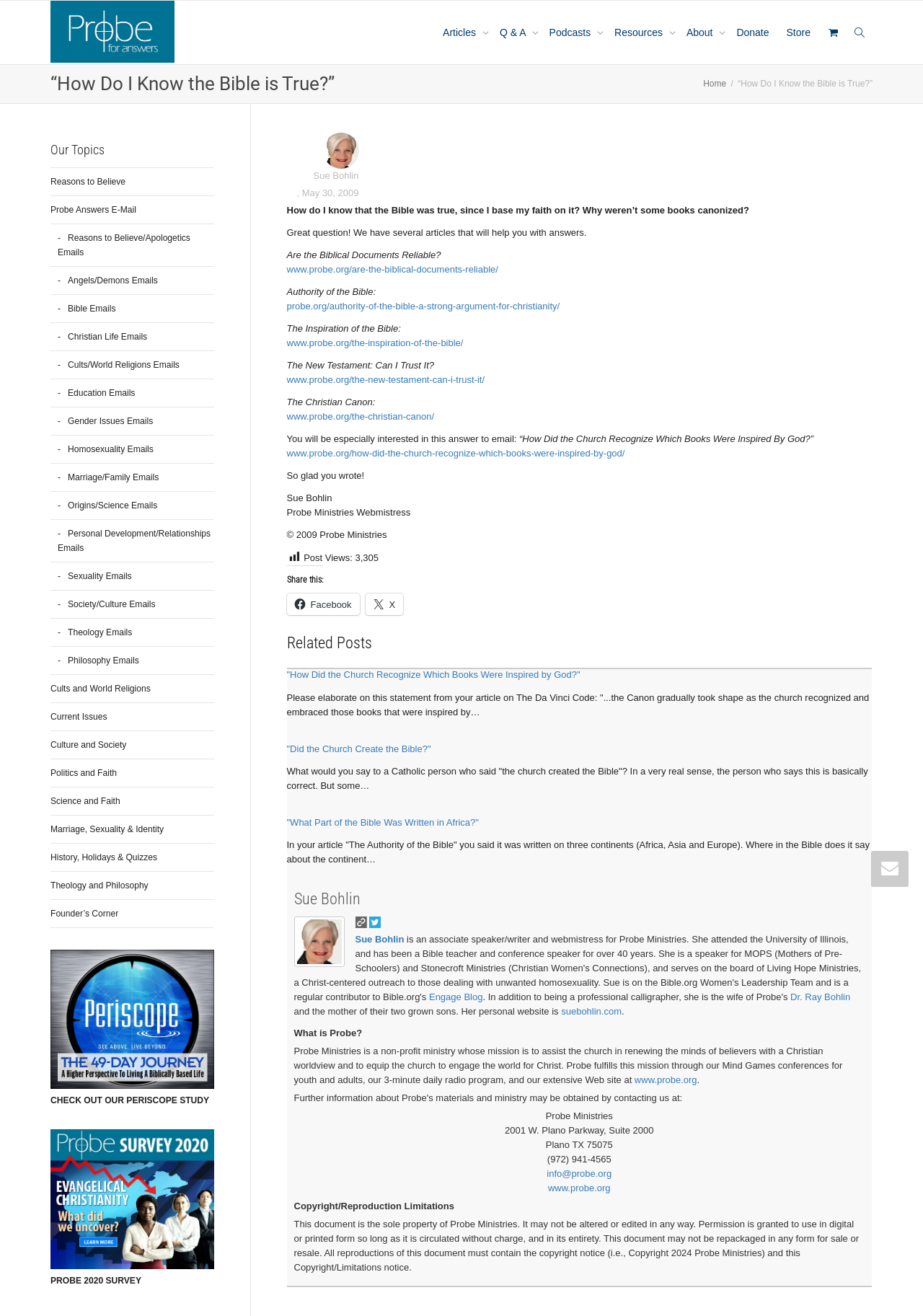Using the description: "Theology and Philosophy", determine the UI element's bounding box coordinates. Ensure the coordinates are in the format of four float numbers between 0 and 1, i.e., [left, top, right, bottom].

[0.055, 0.662, 0.232, 0.684]